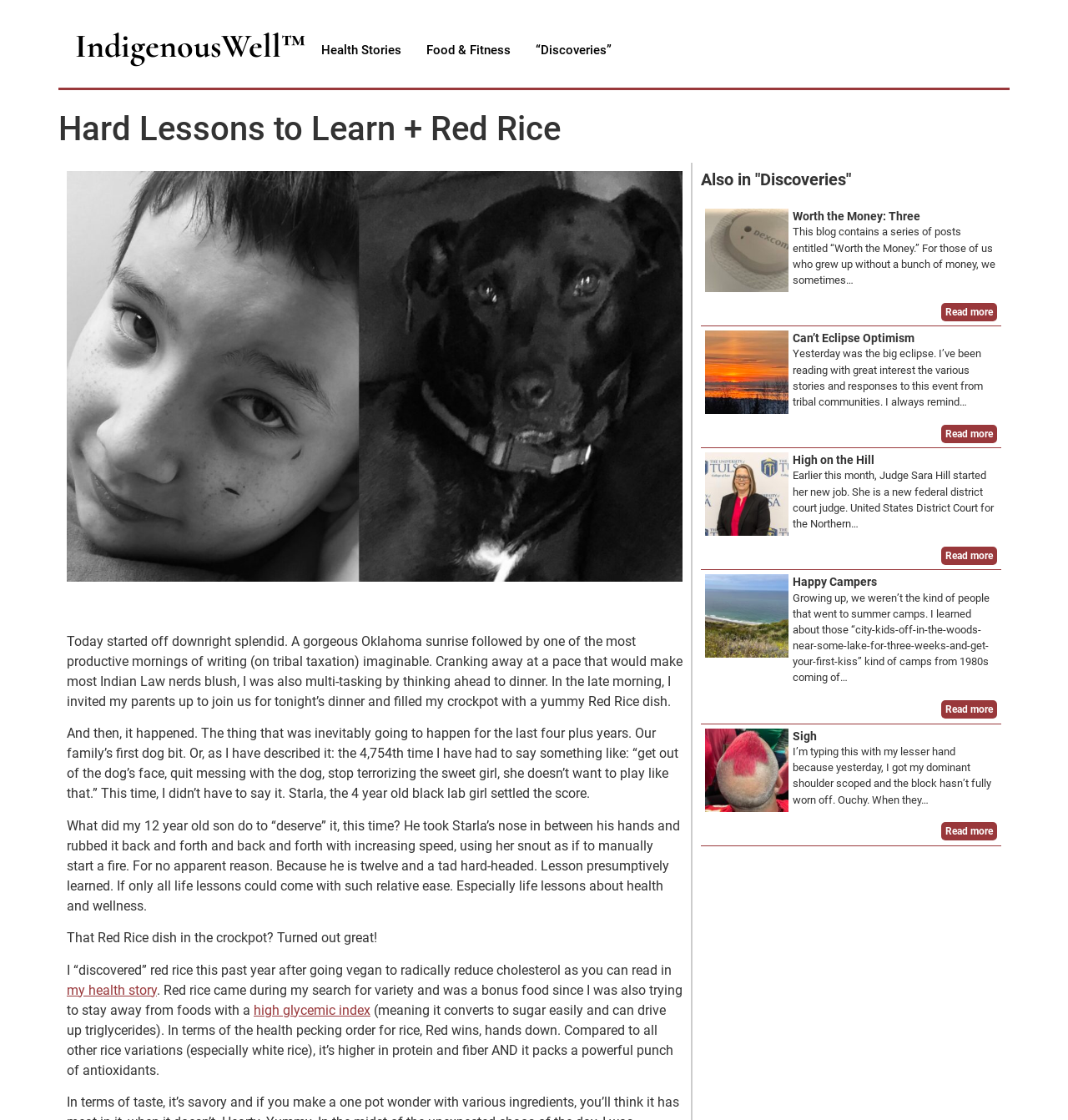Determine the bounding box coordinates of the clickable element to complete this instruction: "View the 'Worth the Money: Three' article". Provide the coordinates in the format of four float numbers between 0 and 1, [left, top, right, bottom].

[0.66, 0.186, 0.738, 0.266]